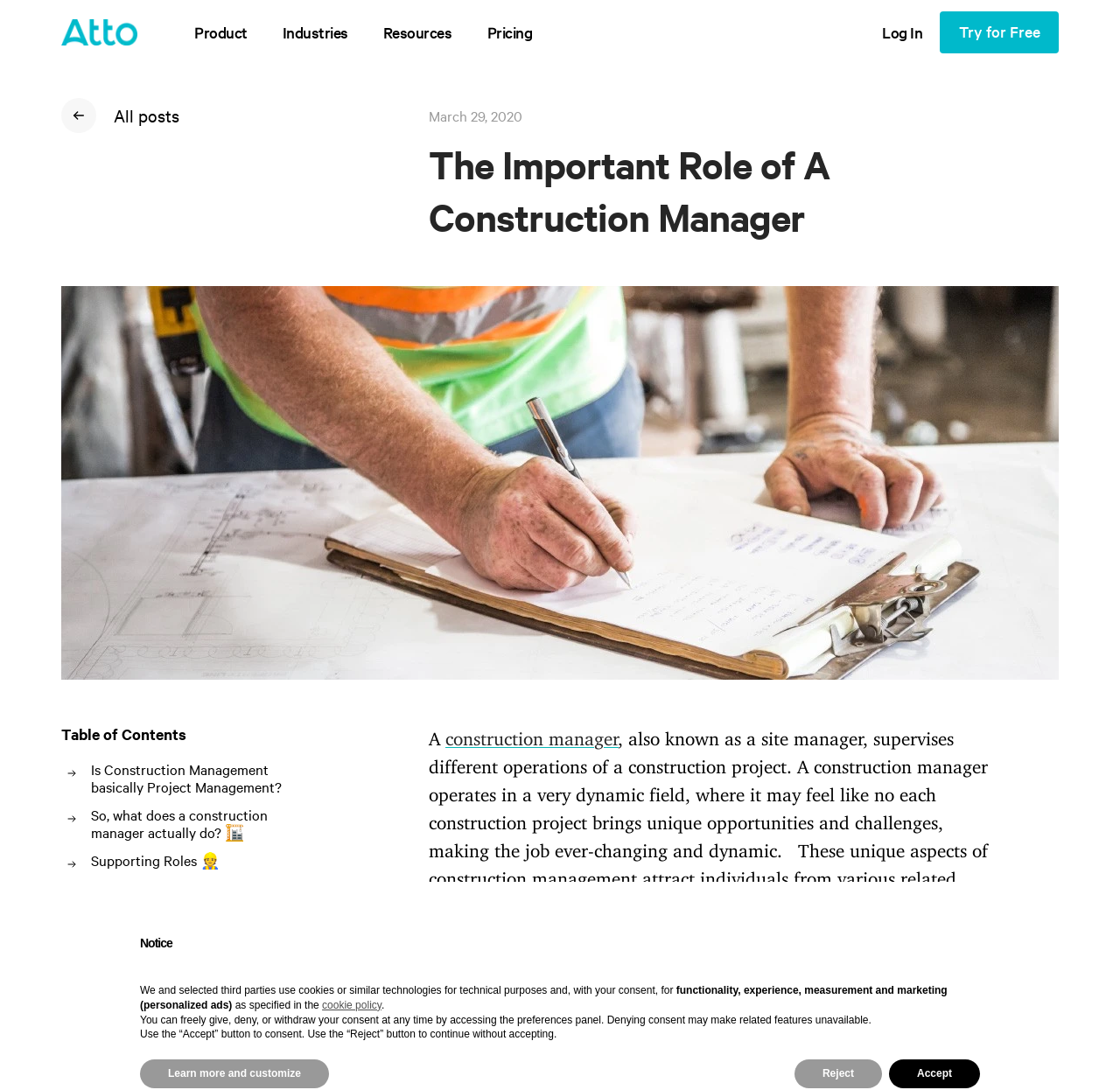Please identify the bounding box coordinates of the clickable area that will fulfill the following instruction: "Click the 'Header Logo' link". The coordinates should be in the format of four float numbers between 0 and 1, i.e., [left, top, right, bottom].

[0.055, 0.018, 0.123, 0.041]